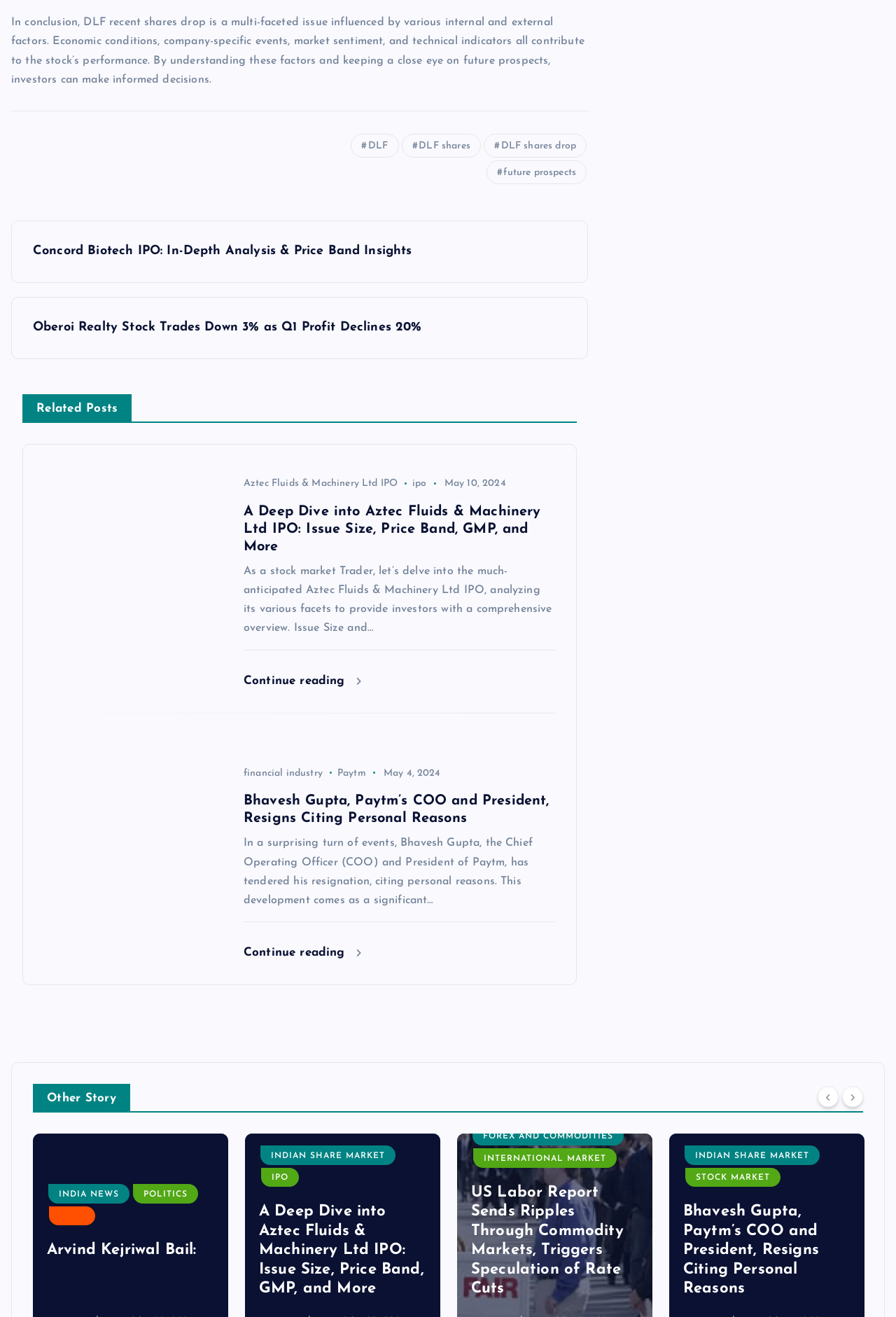Identify the bounding box for the UI element that is described as follows: "future prospects".

[0.543, 0.108, 0.655, 0.126]